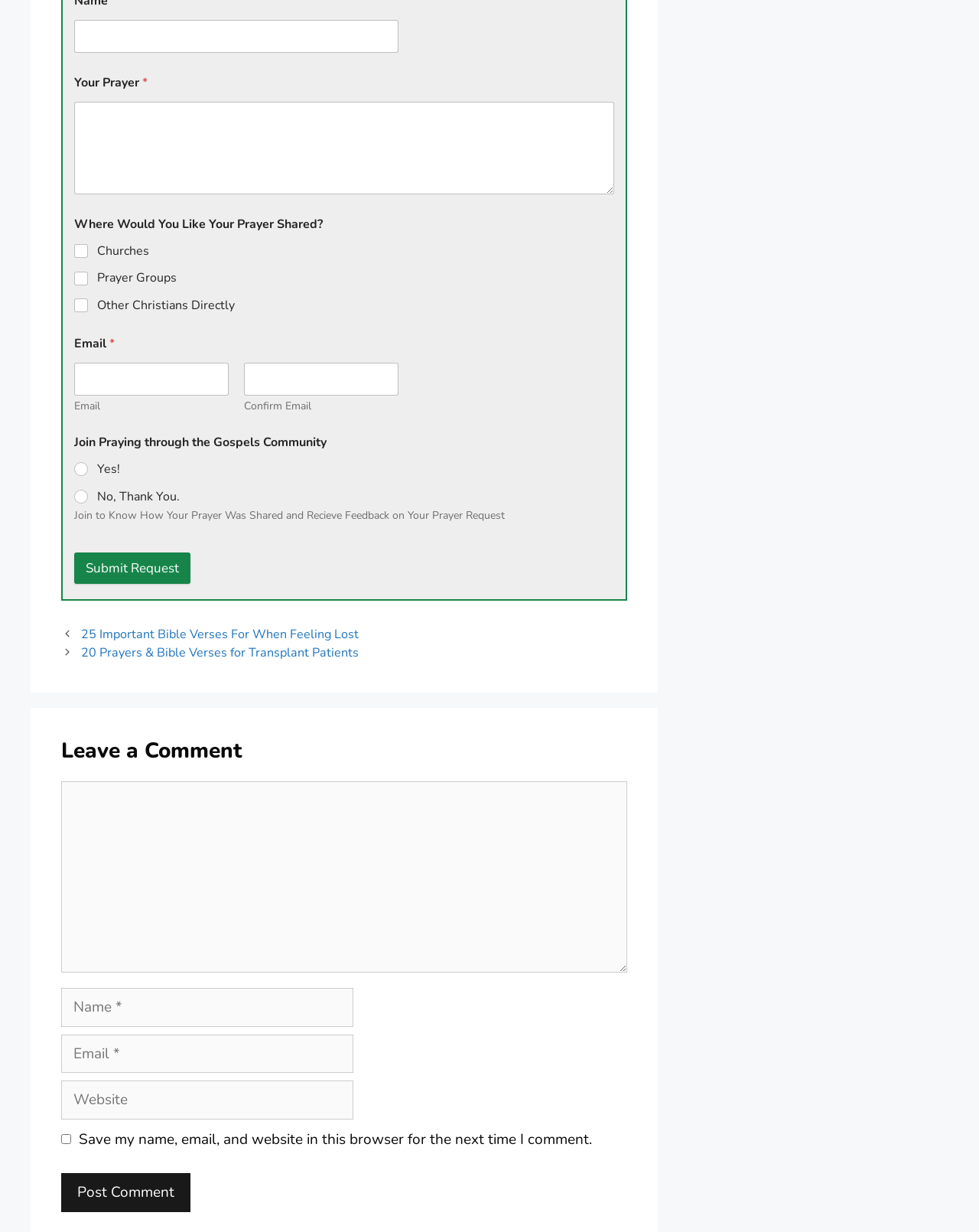Determine the bounding box coordinates of the target area to click to execute the following instruction: "Write your prayer."

[0.076, 0.083, 0.627, 0.157]